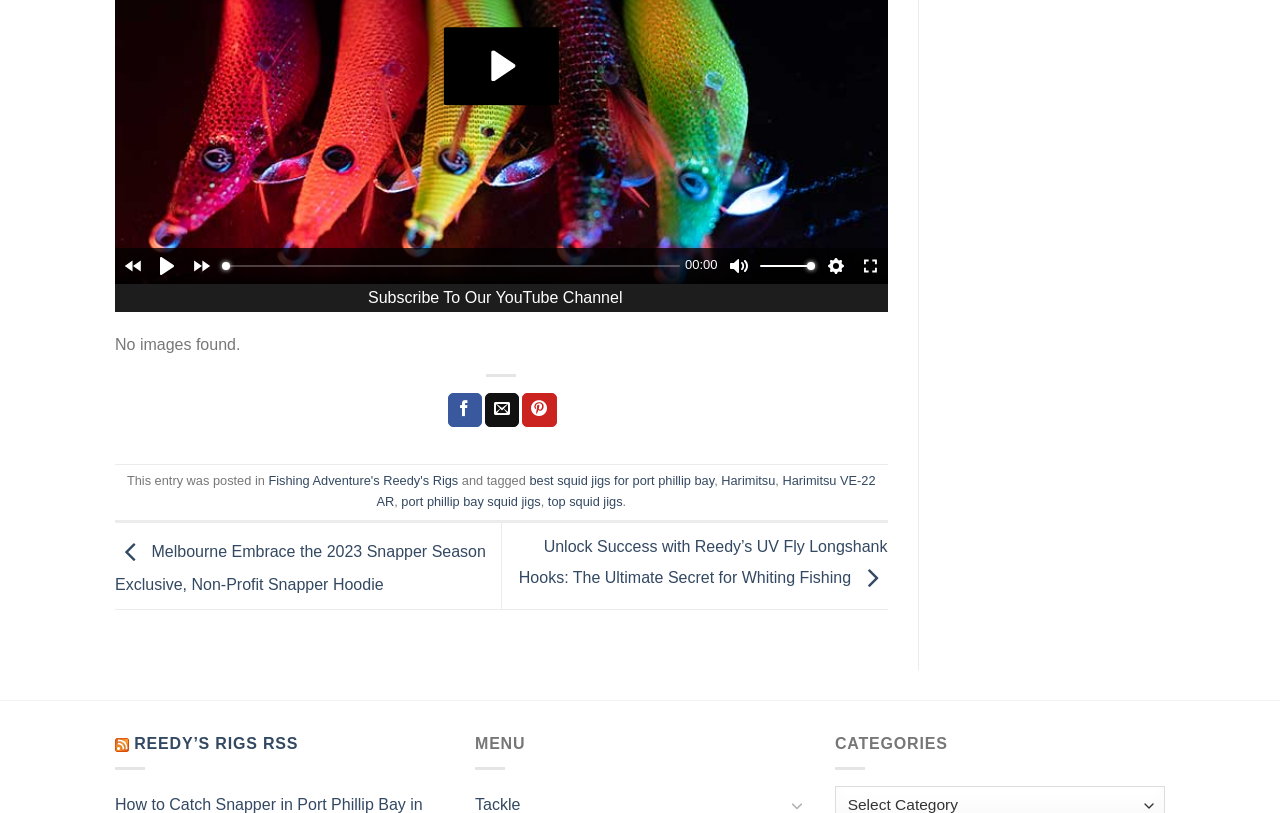How many categories are listed?
Give a one-word or short-phrase answer derived from the screenshot.

1